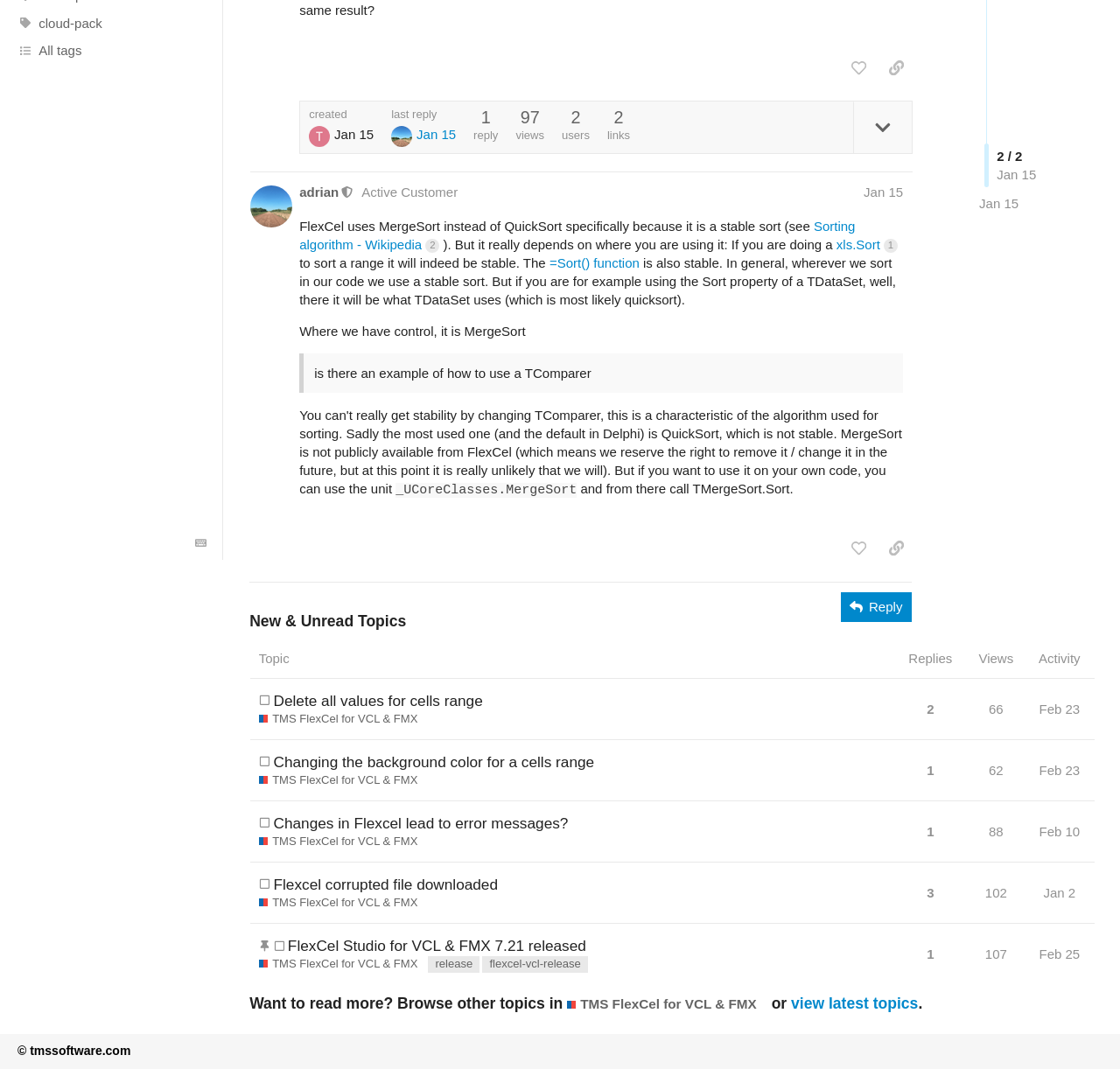From the webpage screenshot, predict the bounding box of the UI element that matches this description: "Flexcel corrupted file downloaded".

[0.244, 0.807, 0.445, 0.848]